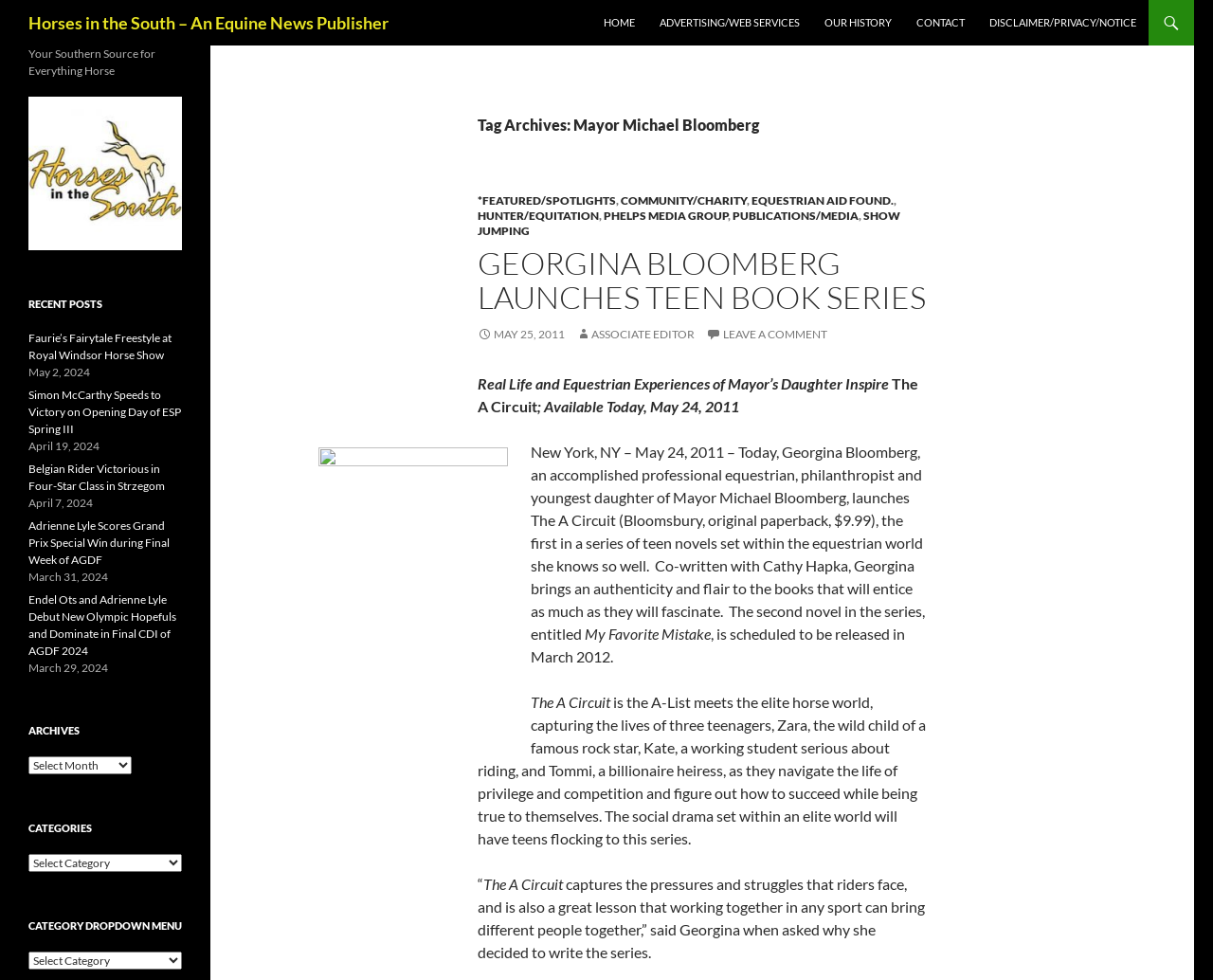Determine the bounding box coordinates for the clickable element to execute this instruction: "Read about Georgina Bloomberg's new book series". Provide the coordinates as four float numbers between 0 and 1, i.e., [left, top, right, bottom].

[0.394, 0.251, 0.764, 0.321]